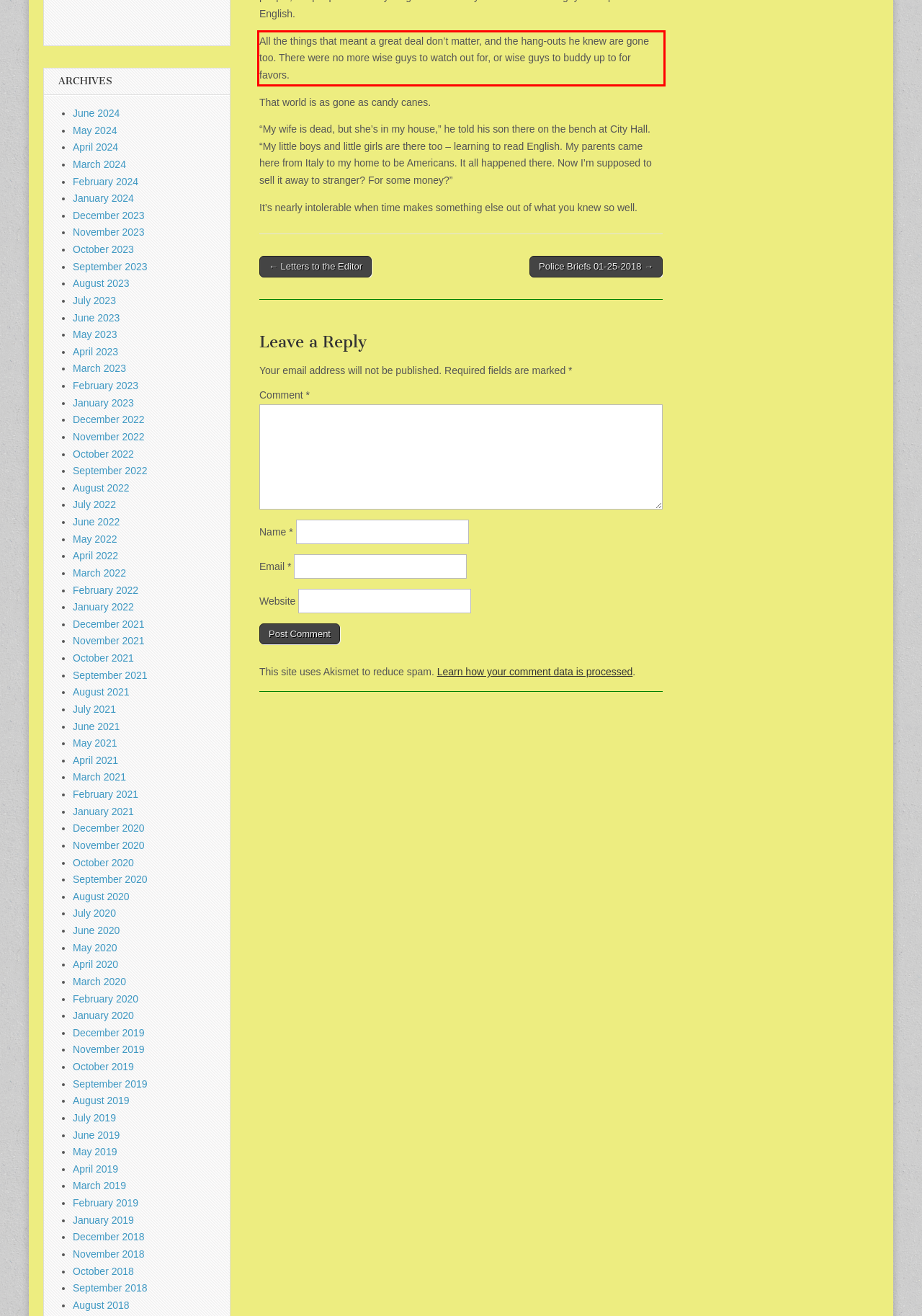Look at the screenshot of the webpage, locate the red rectangle bounding box, and generate the text content that it contains.

All the things that meant a great deal don’t matter, and the hang-outs he knew are gone too. There were no more wise guys to watch out for, or wise guys to buddy up to for favors.